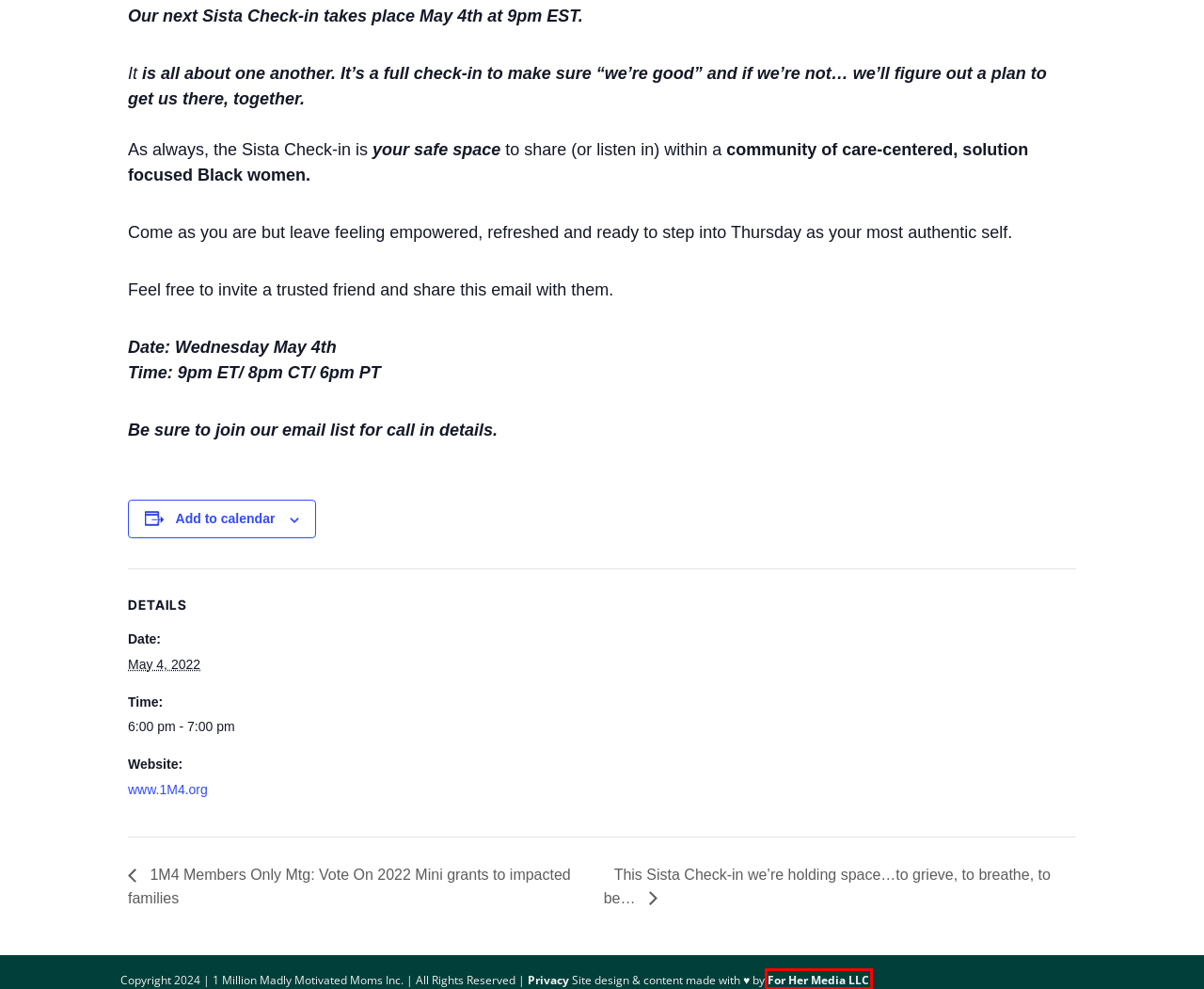Using the screenshot of a webpage with a red bounding box, pick the webpage description that most accurately represents the new webpage after the element inside the red box is clicked. Here are the candidates:
A. For Her Media – Every project strengthens her voice…
B. Contact - 1m4
C. 1M4 Members Only Mtg: Vote On 2022 Mini grants to impacted families - 1m4
D. The Right Response Directory | Alternative to Police Response
E. Events from May 25 – February 25 – 1m4
F. Gallery - 1m4
G. Privacy Policy - 1m4
H. This Sista Check-in we're holding space...to grieve, to breathe, to be... - 1m4

A